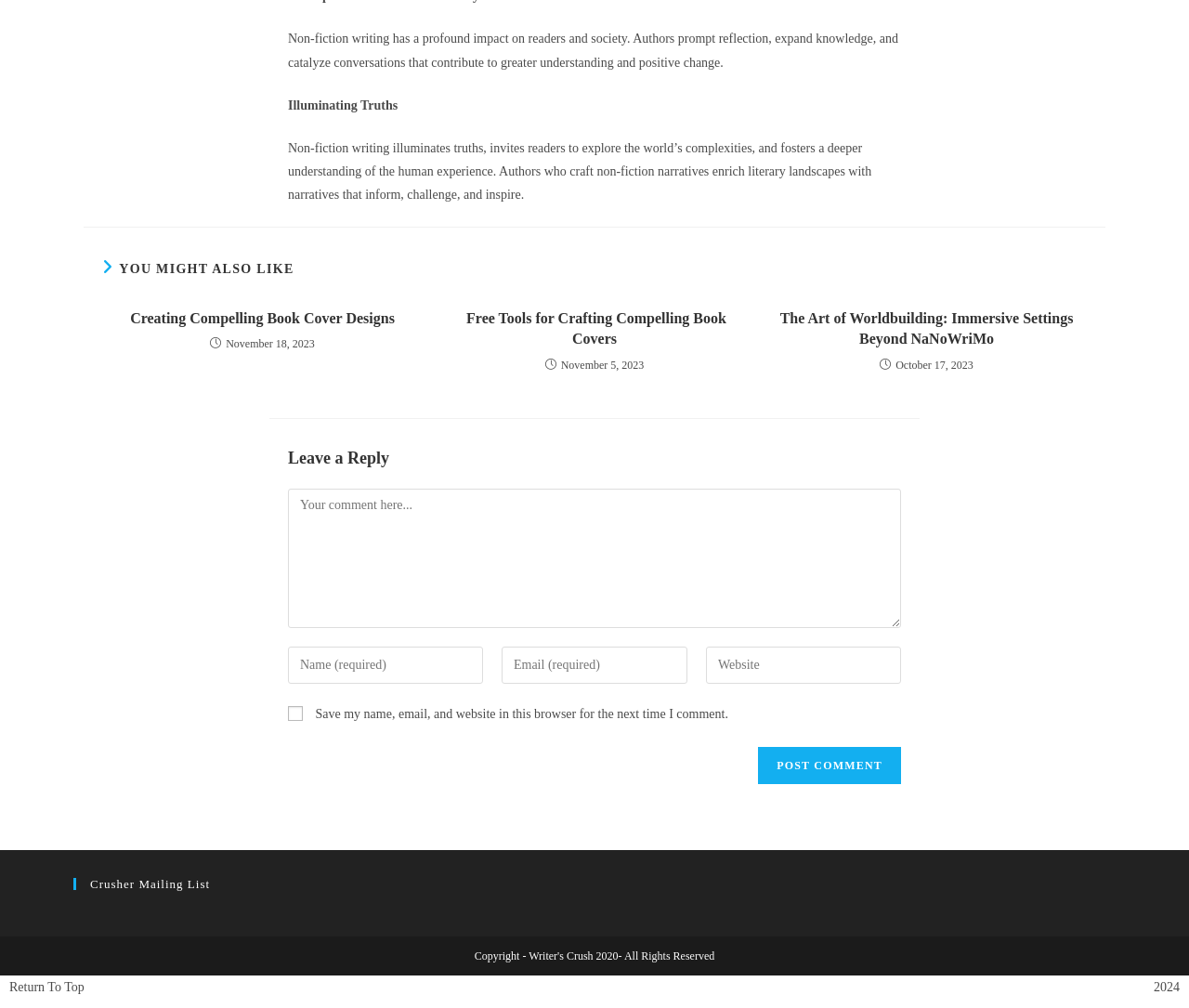Could you locate the bounding box coordinates for the section that should be clicked to accomplish this task: "Enter your name or username to comment".

[0.242, 0.641, 0.406, 0.678]